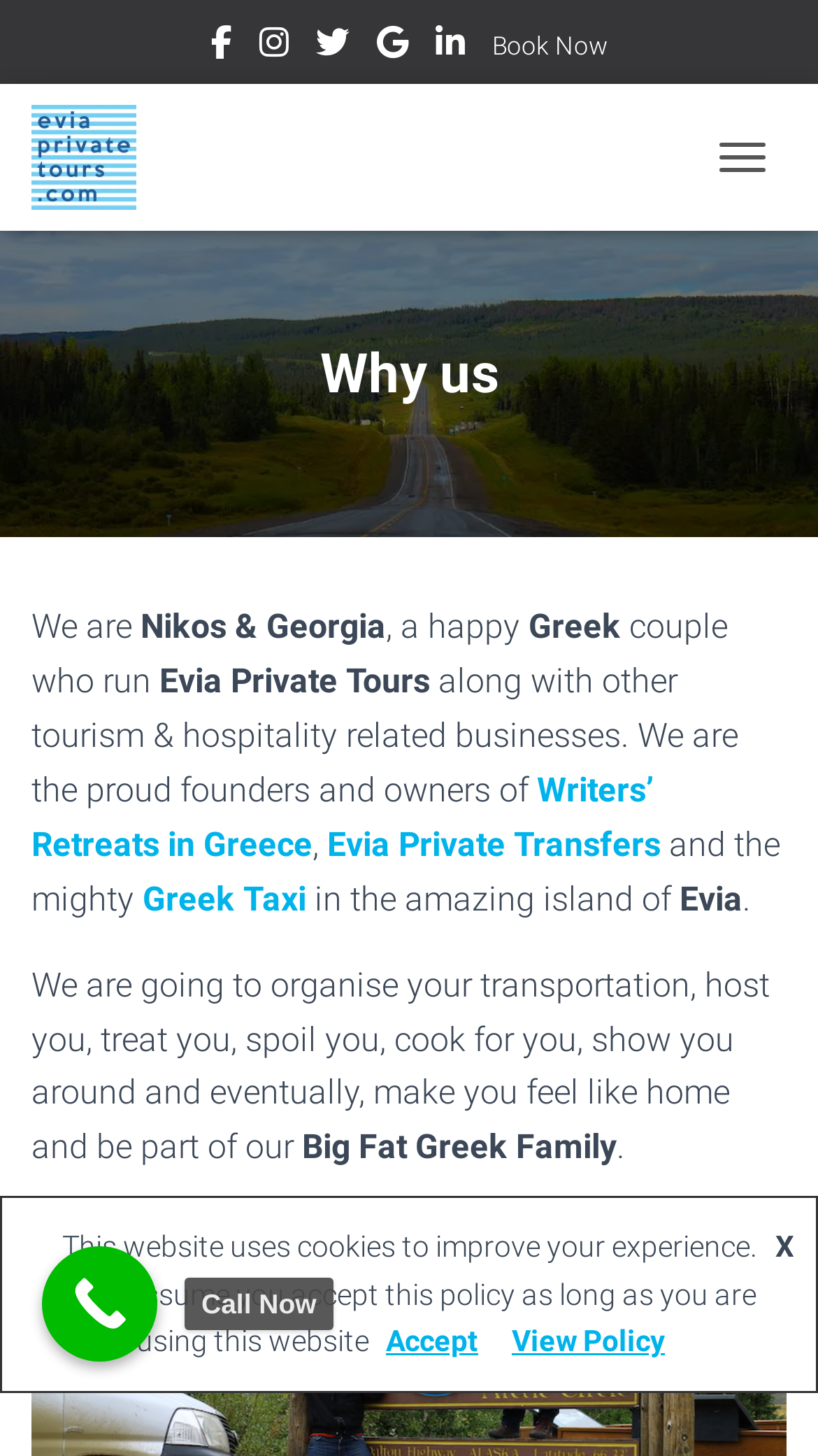Determine the bounding box coordinates of the region to click in order to accomplish the following instruction: "Click the Evia Private Tours logo". Provide the coordinates as four float numbers between 0 and 1, specifically [left, top, right, bottom].

[0.038, 0.072, 0.205, 0.144]